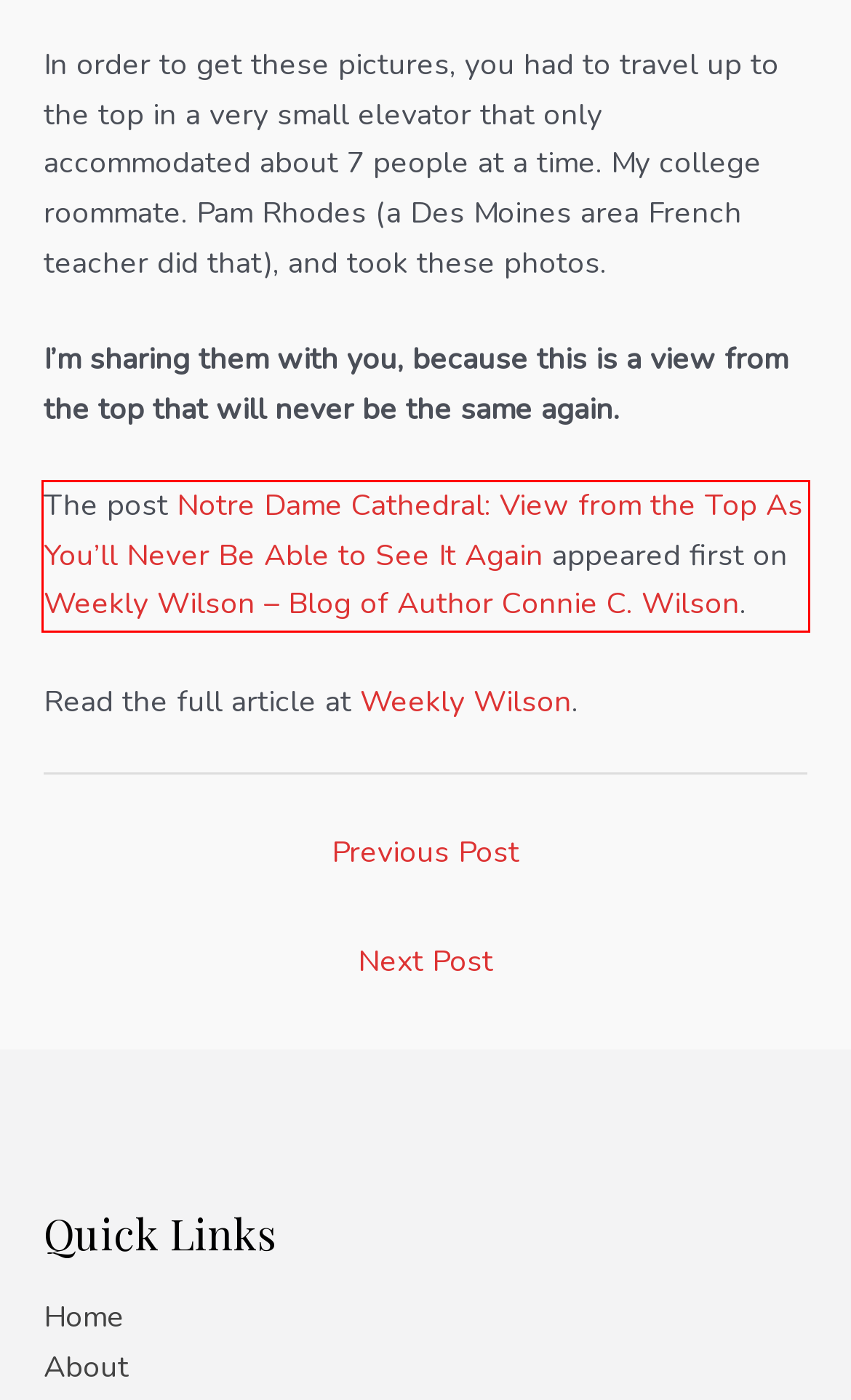You have a screenshot of a webpage with a red bounding box. Use OCR to generate the text contained within this red rectangle.

The post Notre Dame Cathedral: View from the Top As You’ll Never Be Able to See It Again appeared first on Weekly Wilson – Blog of Author Connie C. Wilson.